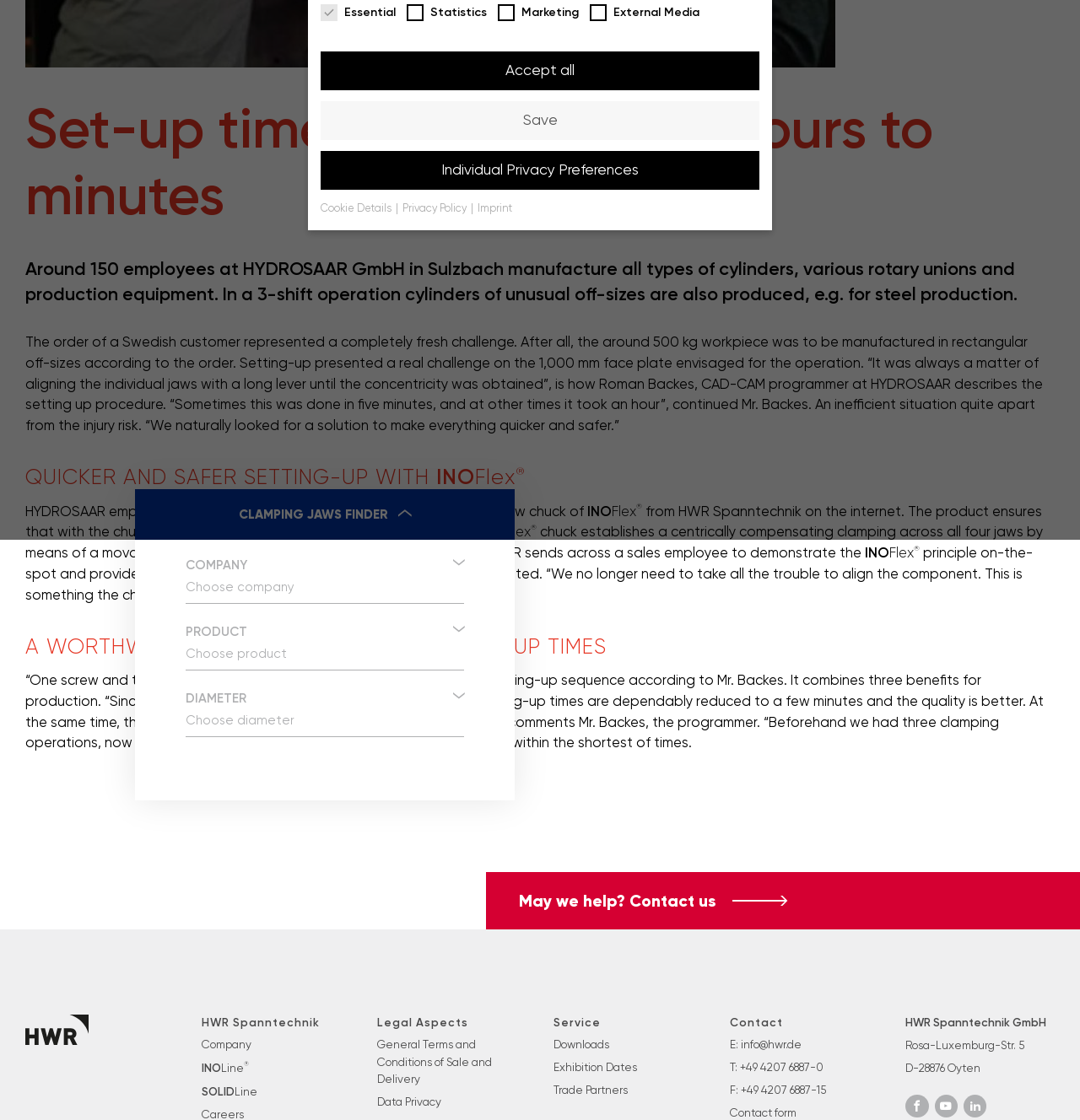Identify the bounding box coordinates for the UI element described as: "Data Privacy". The coordinates should be provided as four floats between 0 and 1: [left, top, right, bottom].

[0.349, 0.977, 0.487, 0.992]